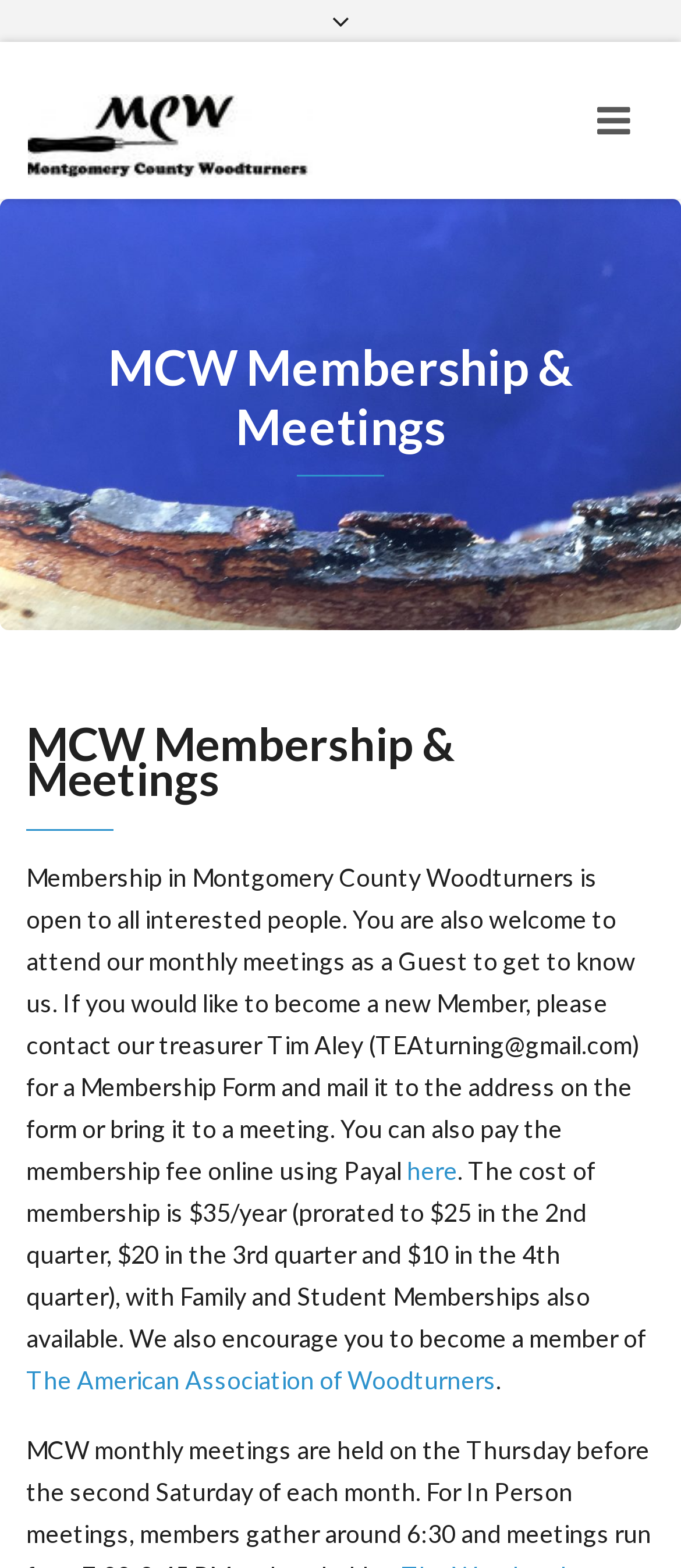Specify the bounding box coordinates of the area that needs to be clicked to achieve the following instruction: "Select Español language".

None